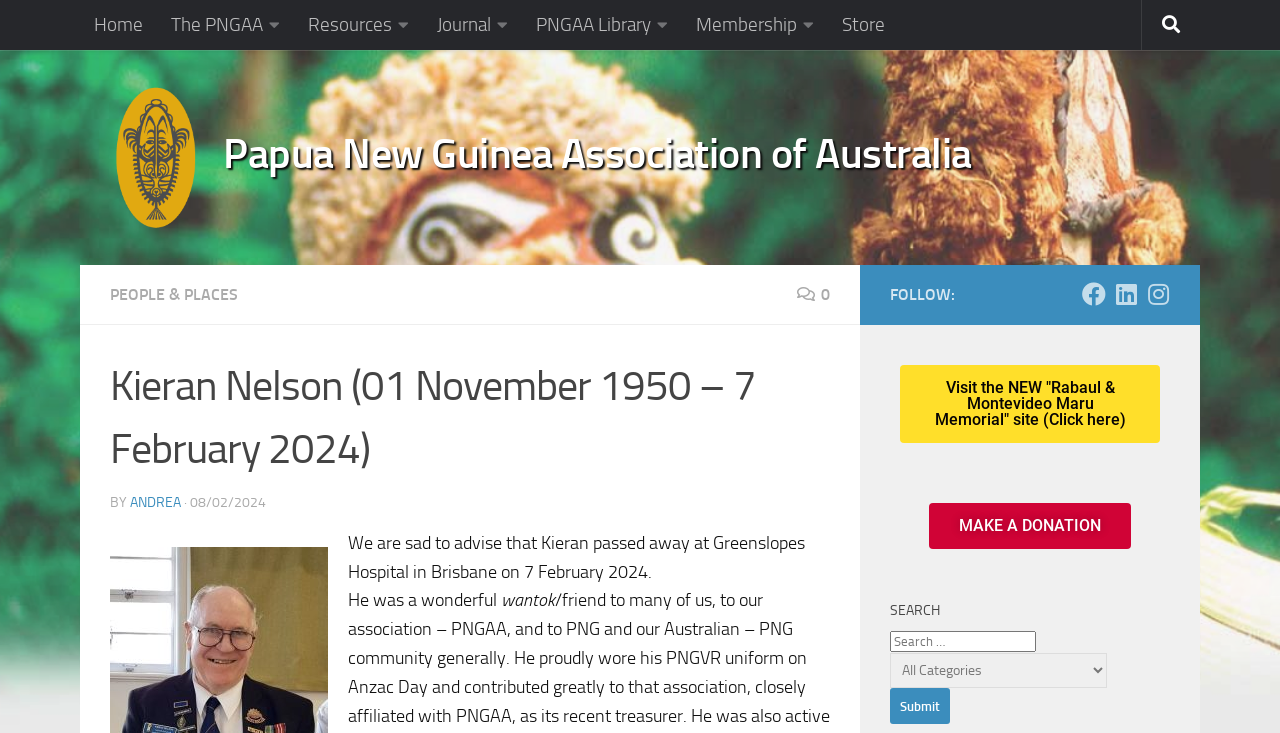Given the element description, predict the bounding box coordinates in the format (top-left x, top-left y, bottom-right x, bottom-right y), using floating point numbers between 0 and 1: Resources

[0.23, 0.0, 0.33, 0.068]